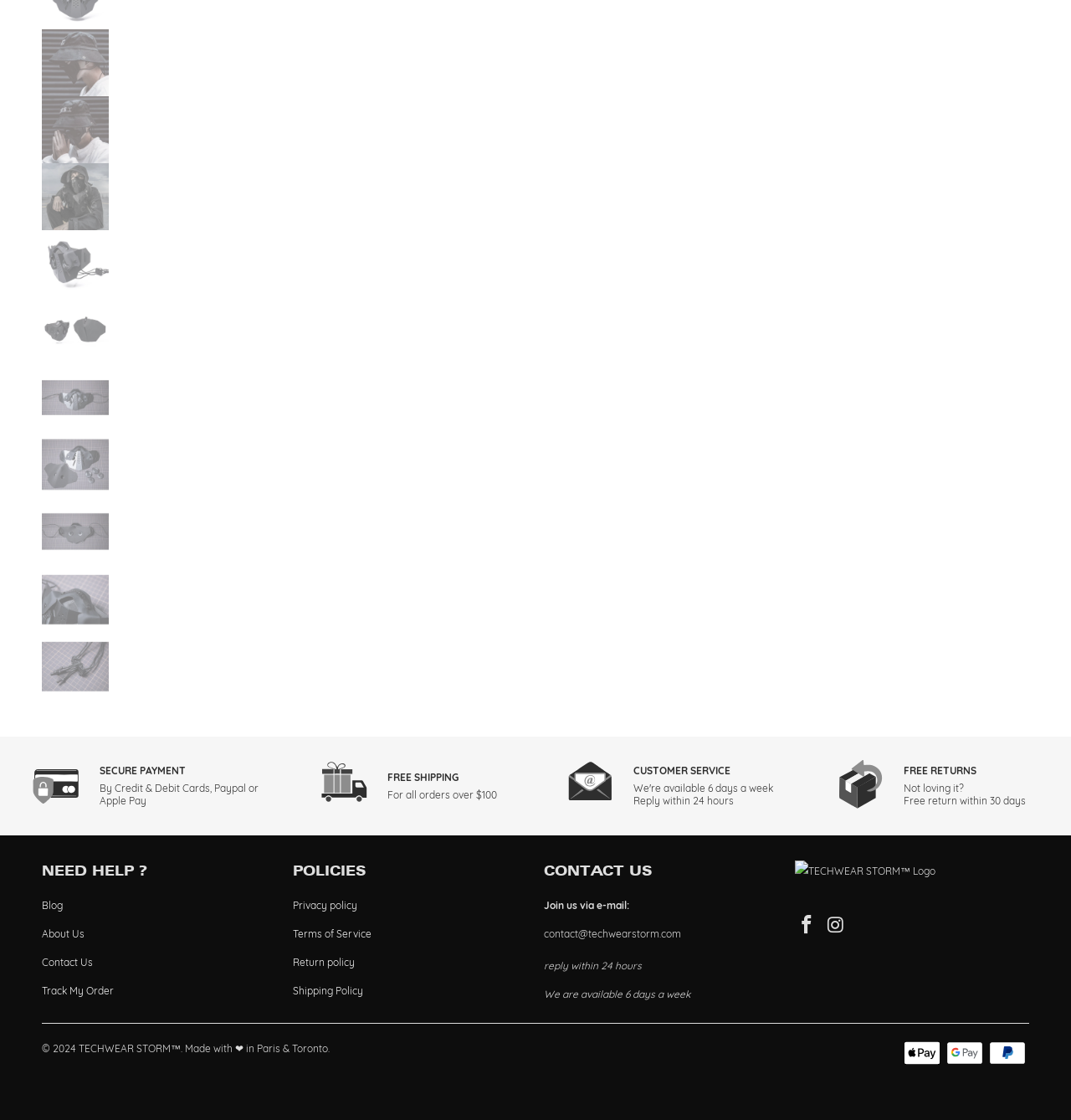Locate the bounding box coordinates of the clickable part needed for the task: "Click the 'Track My Order' link".

[0.039, 0.879, 0.106, 0.89]